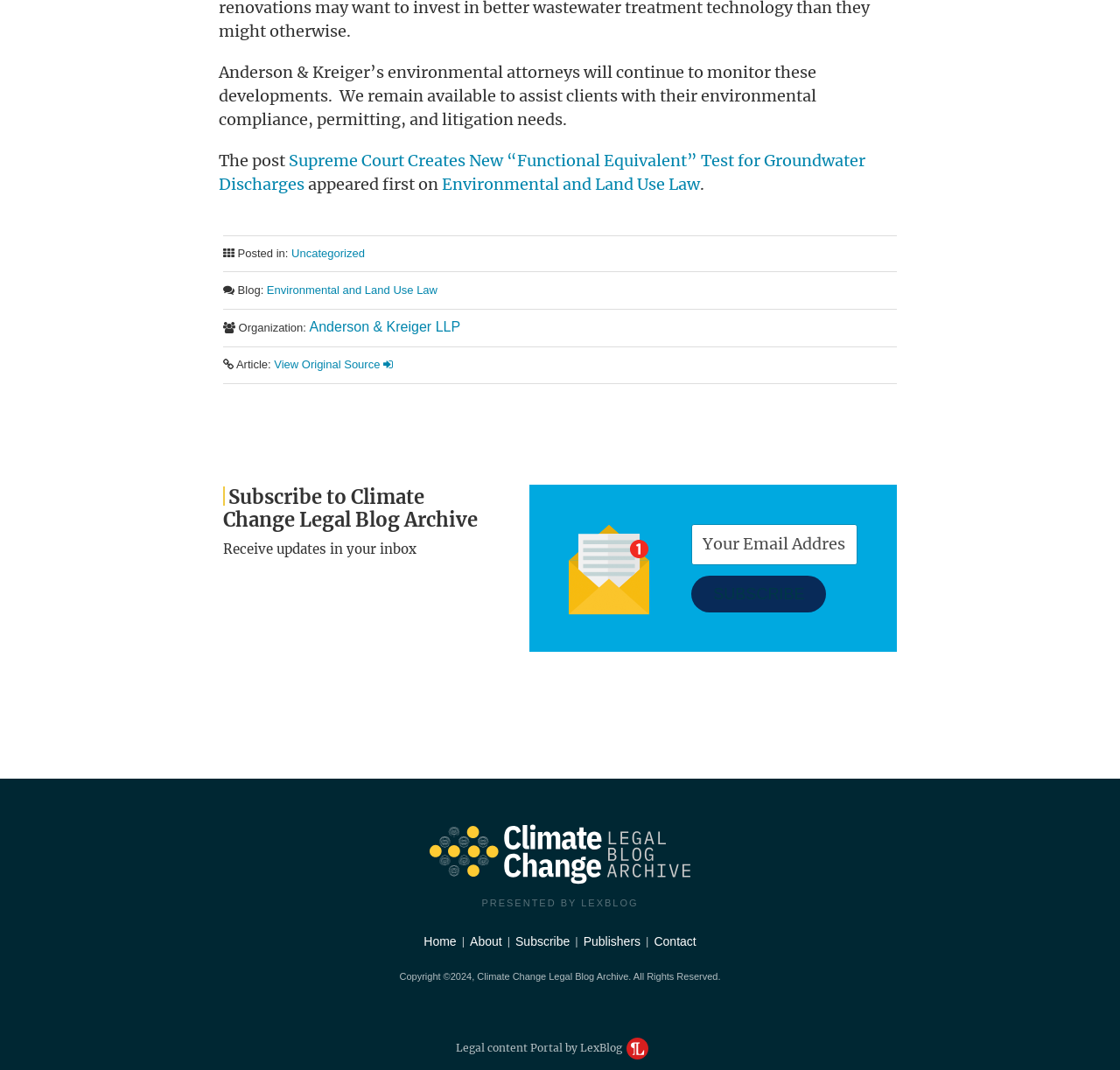Provide the bounding box coordinates of the HTML element described as: "View Original Source". The bounding box coordinates should be four float numbers between 0 and 1, i.e., [left, top, right, bottom].

[0.245, 0.334, 0.351, 0.347]